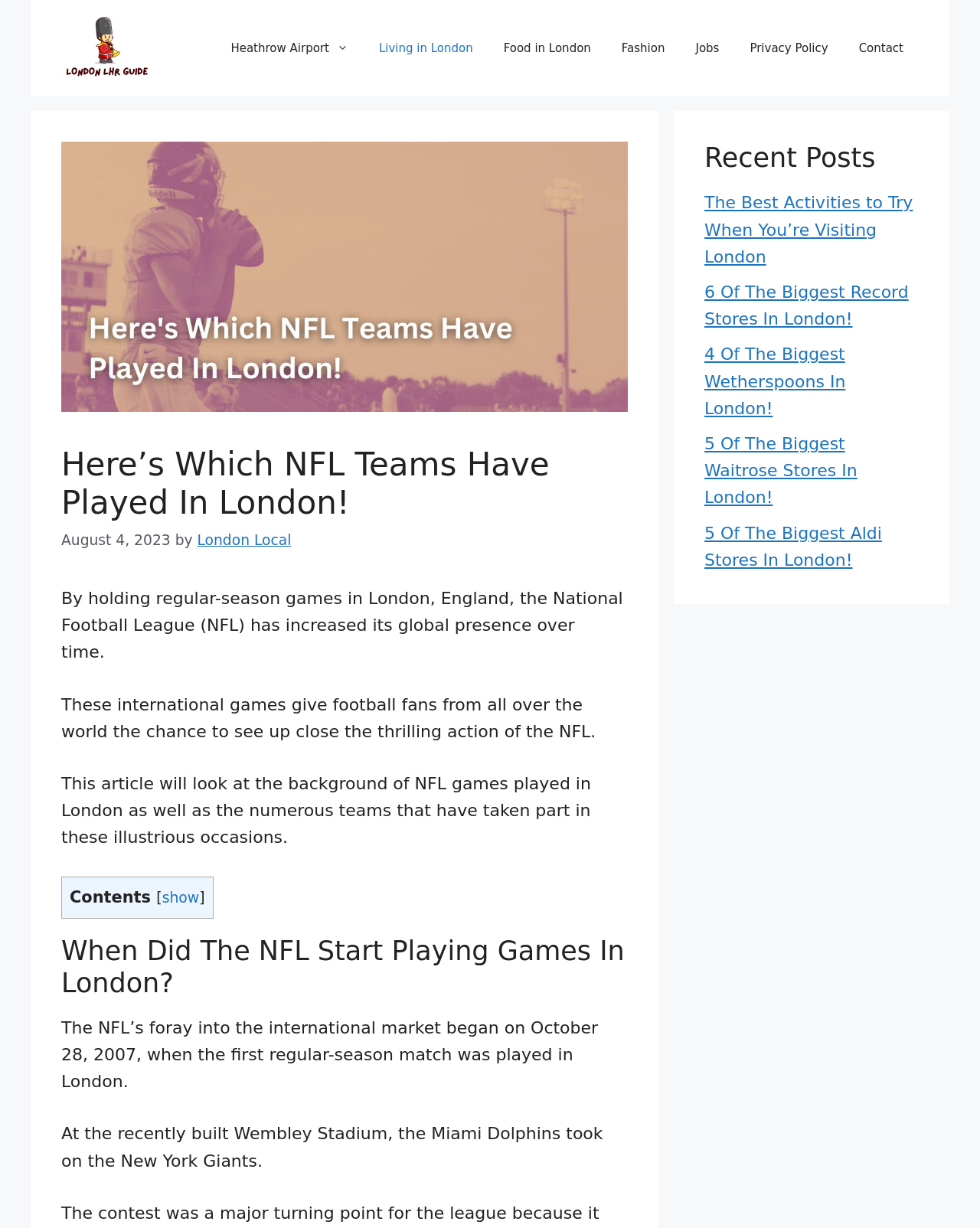What is the topic of the article?
Based on the visual, give a brief answer using one word or a short phrase.

NFL games in London